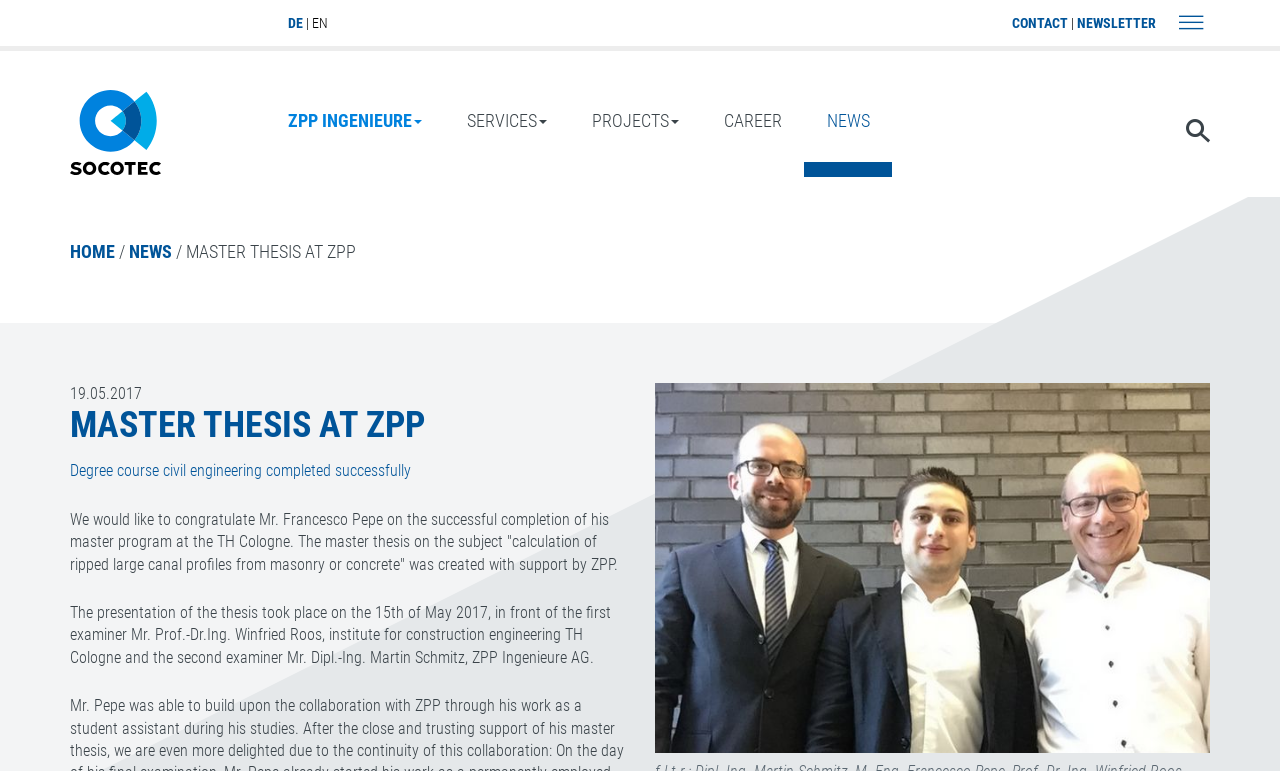Please determine and provide the text content of the webpage's heading.

MASTER THESIS AT ZPP